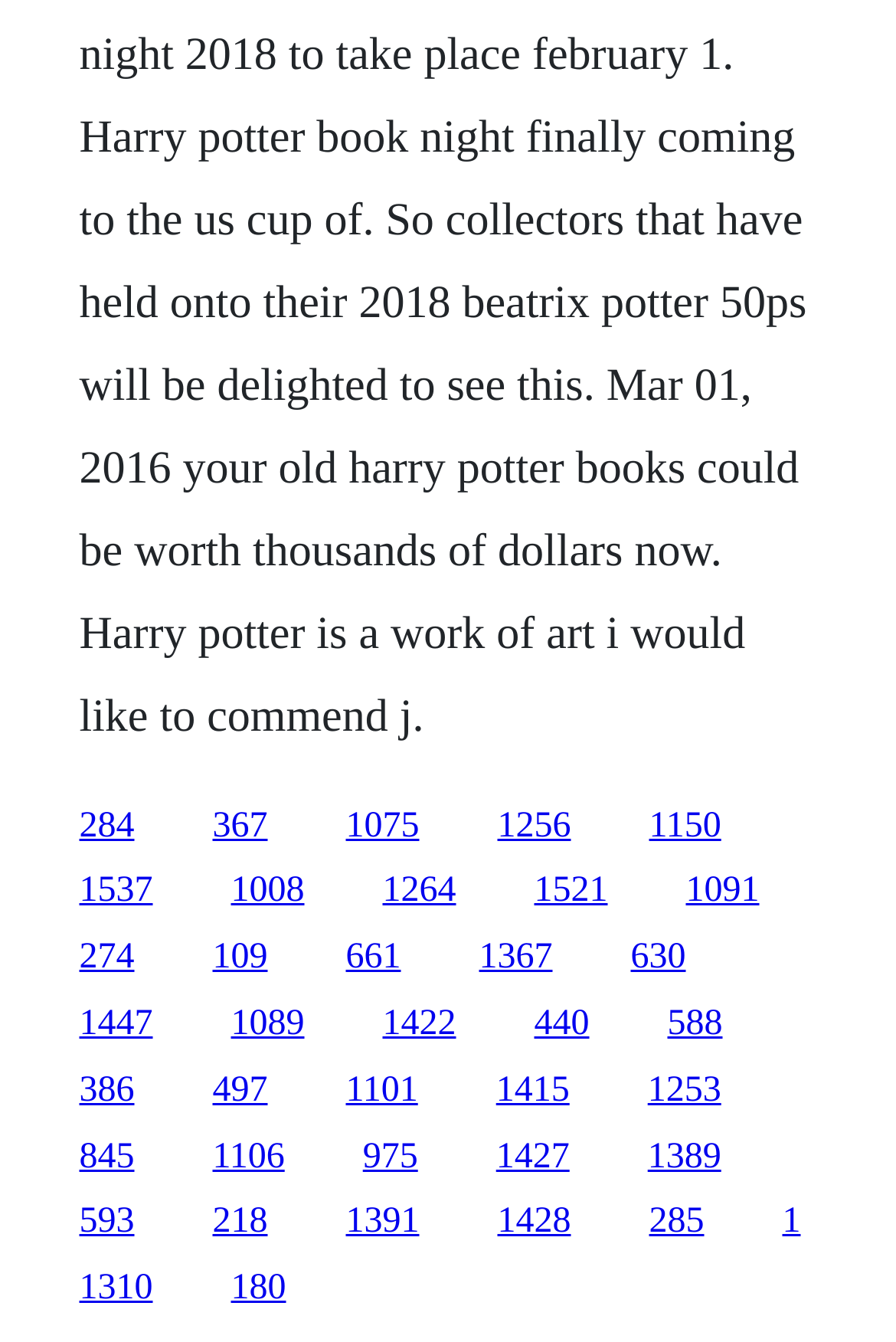Provide the bounding box coordinates for the specified HTML element described in this description: "1253". The coordinates should be four float numbers ranging from 0 to 1, in the format [left, top, right, bottom].

[0.723, 0.798, 0.805, 0.827]